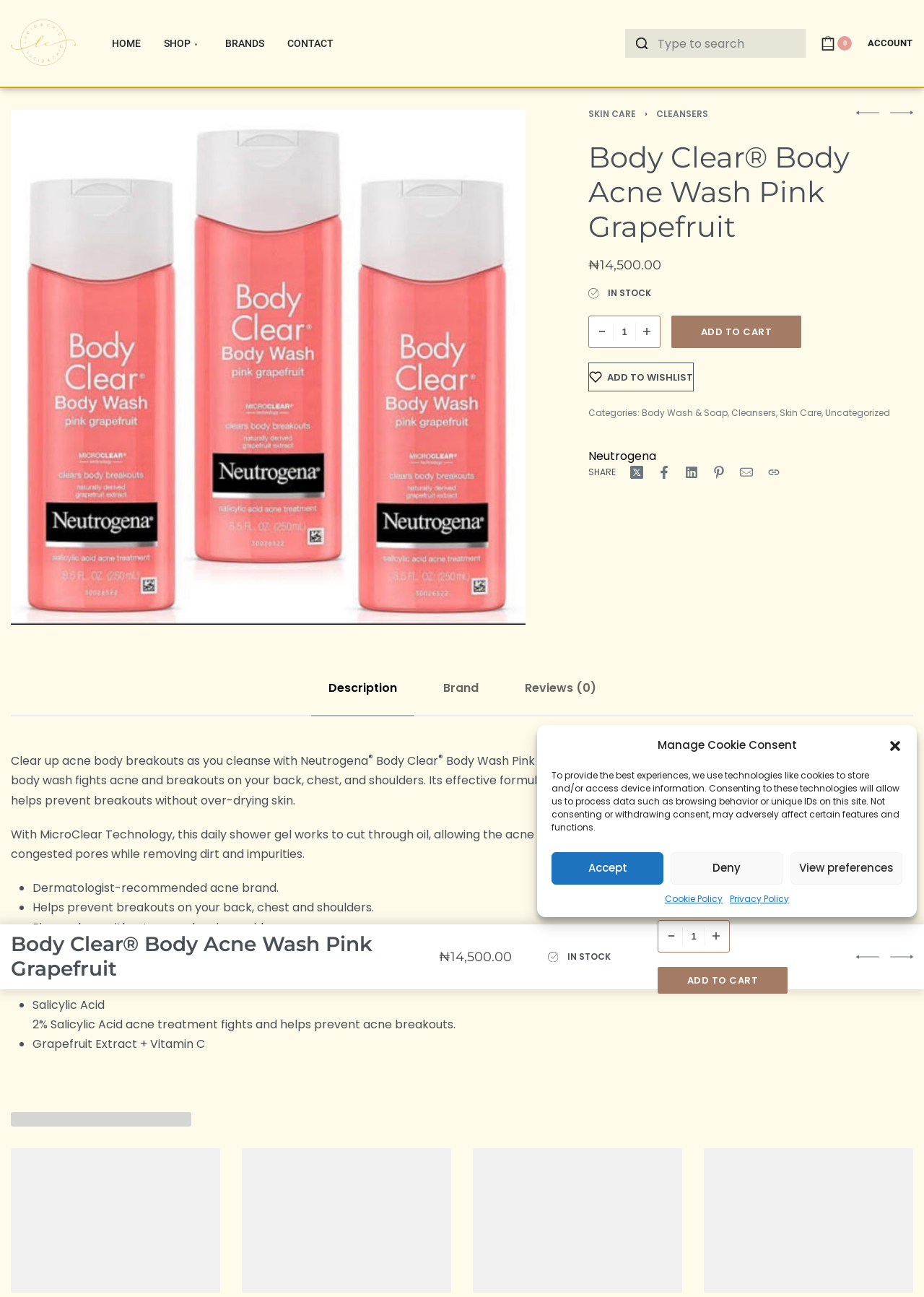Using the provided element description: "Previous product:", identify the bounding box coordinates. The coordinates should be four floats between 0 and 1 in the order [left, top, right, bottom].

[0.927, 0.733, 0.952, 0.742]